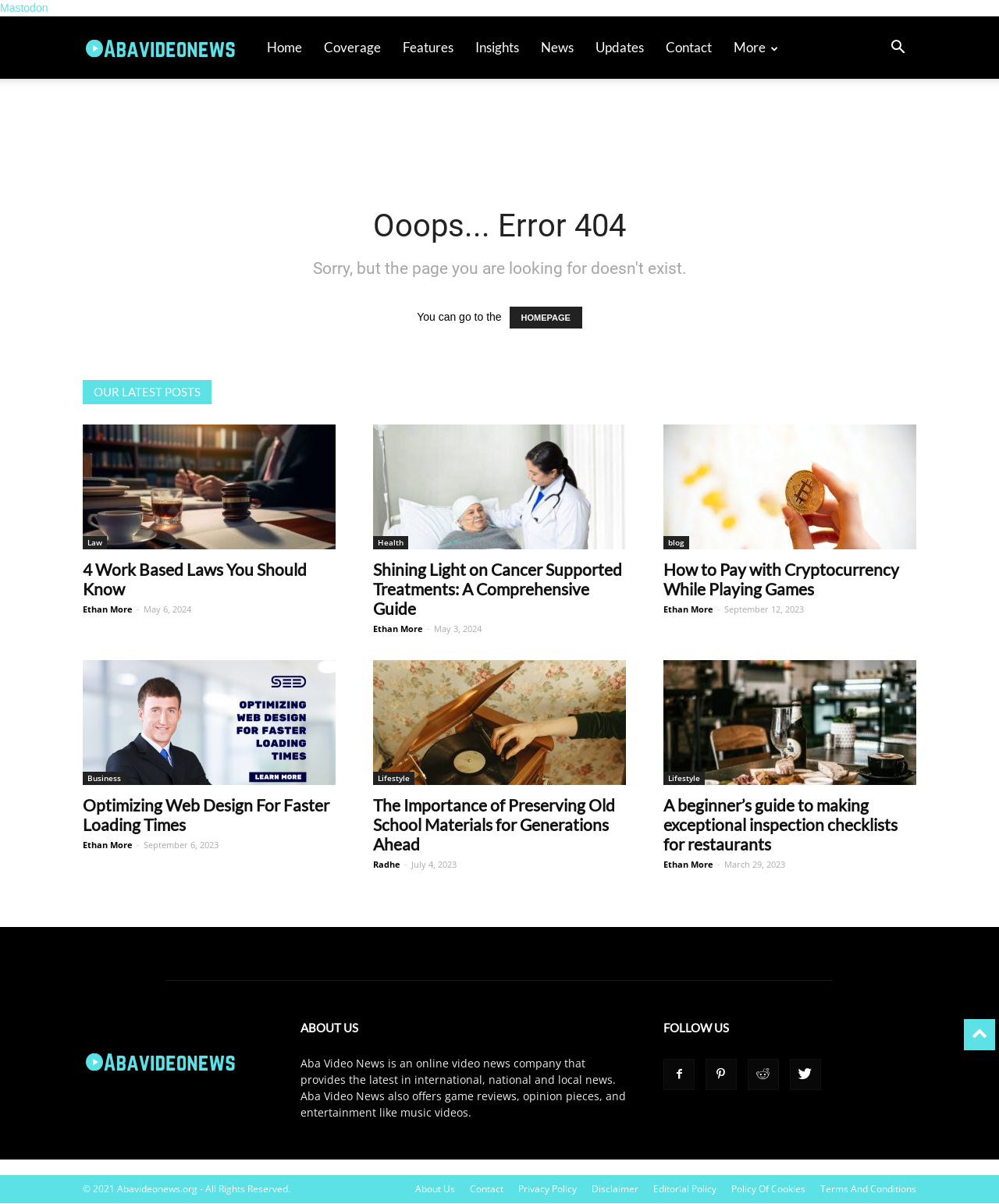Please give the bounding box coordinates of the area that should be clicked to fulfill the following instruction: "Check the latest posts". The coordinates should be in the format of four float numbers from 0 to 1, i.e., [left, top, right, bottom].

[0.083, 0.316, 0.917, 0.336]